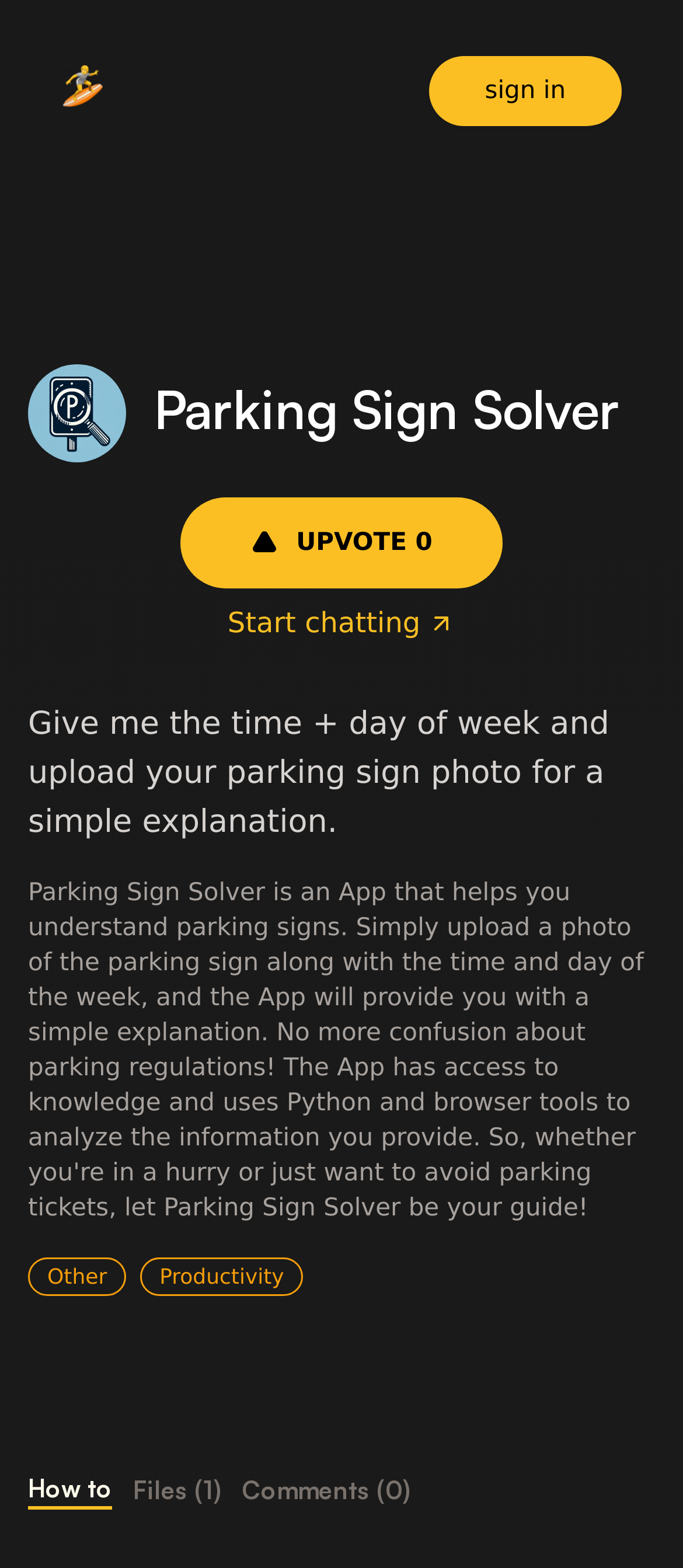Please locate the bounding box coordinates of the region I need to click to follow this instruction: "View how to guide".

[0.041, 0.938, 0.164, 0.963]